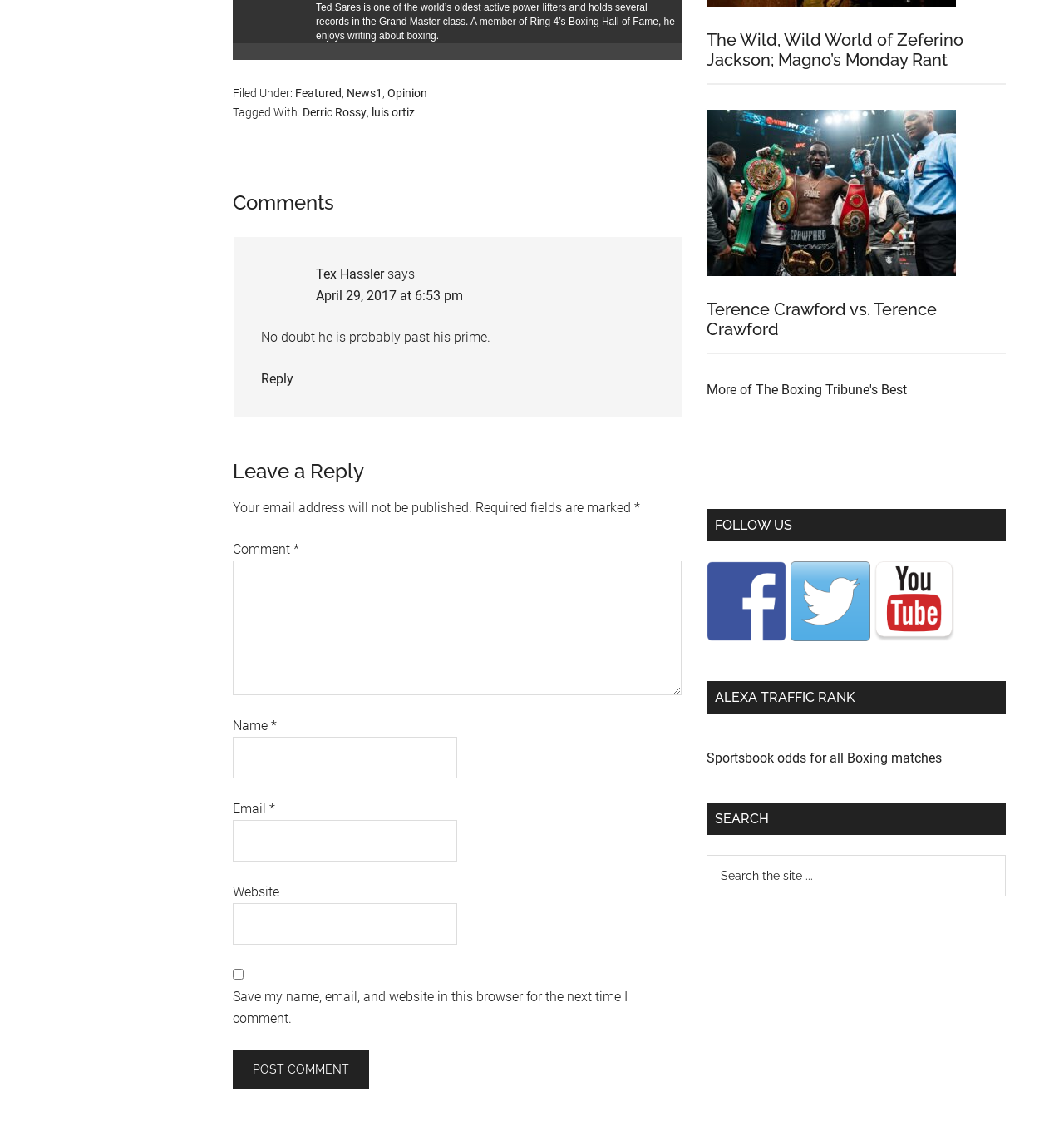Locate the bounding box coordinates of the element that should be clicked to execute the following instruction: "Visit the contact page".

None